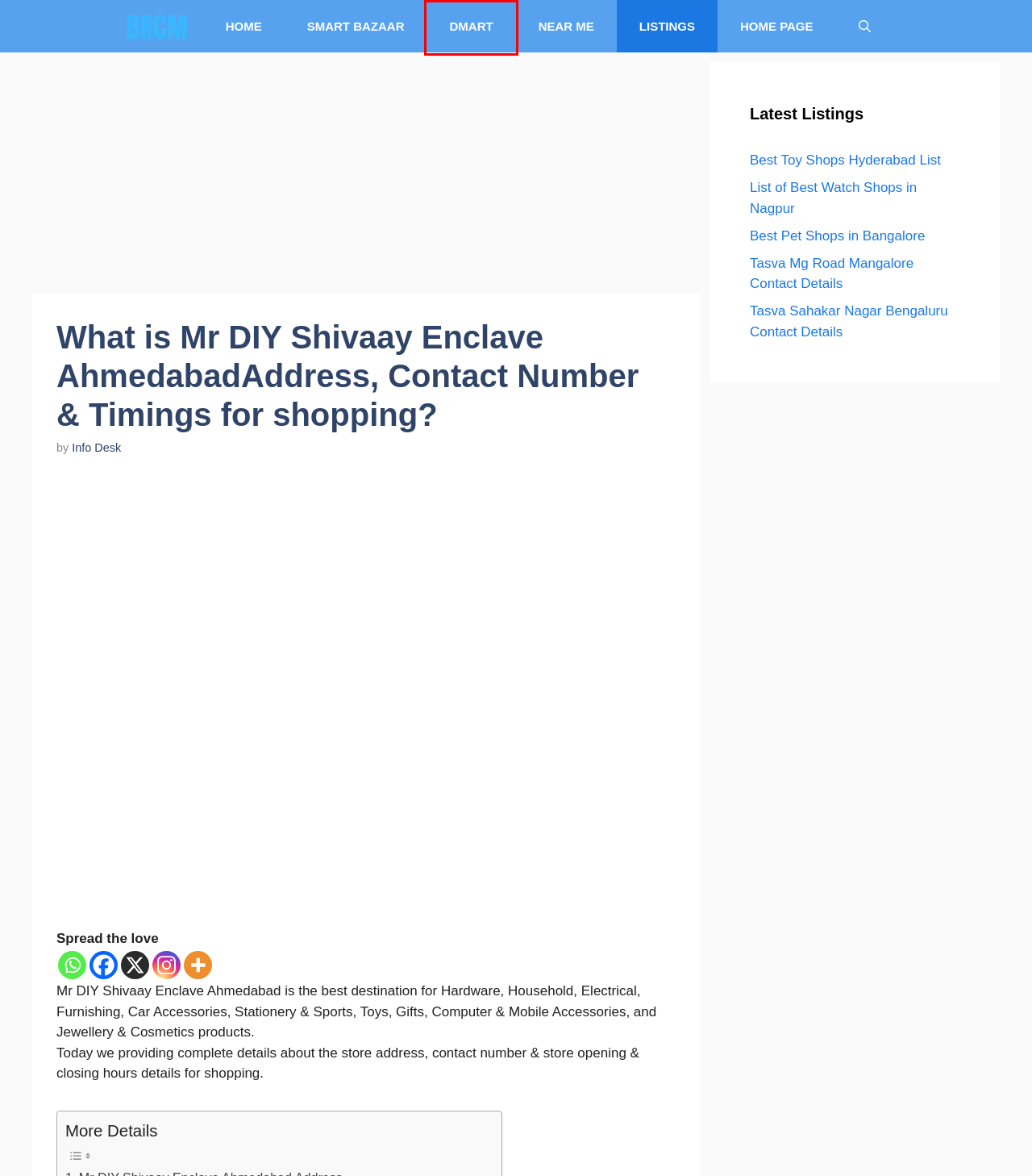Analyze the screenshot of a webpage with a red bounding box and select the webpage description that most accurately describes the new page resulting from clicking the element inside the red box. Here are the candidates:
A. Listings - Brcmindia.org
B. Tasva Mg Road Mangalore Contact Details
C. Info Desk - Brcmindia.org
D. Dmart - Brcmindia.org
E. Best Toy Shops Hyderabad {2013 Top 10} Toy Store Hyderabad
F. Best Watch Shops Nagpur { 2023 Top 10 } Watch Repair & Sale
G. Tasva Sahakar Nagar Bengaluru Contact Details
H. Smart Bazaar - Brcmindia.org

D